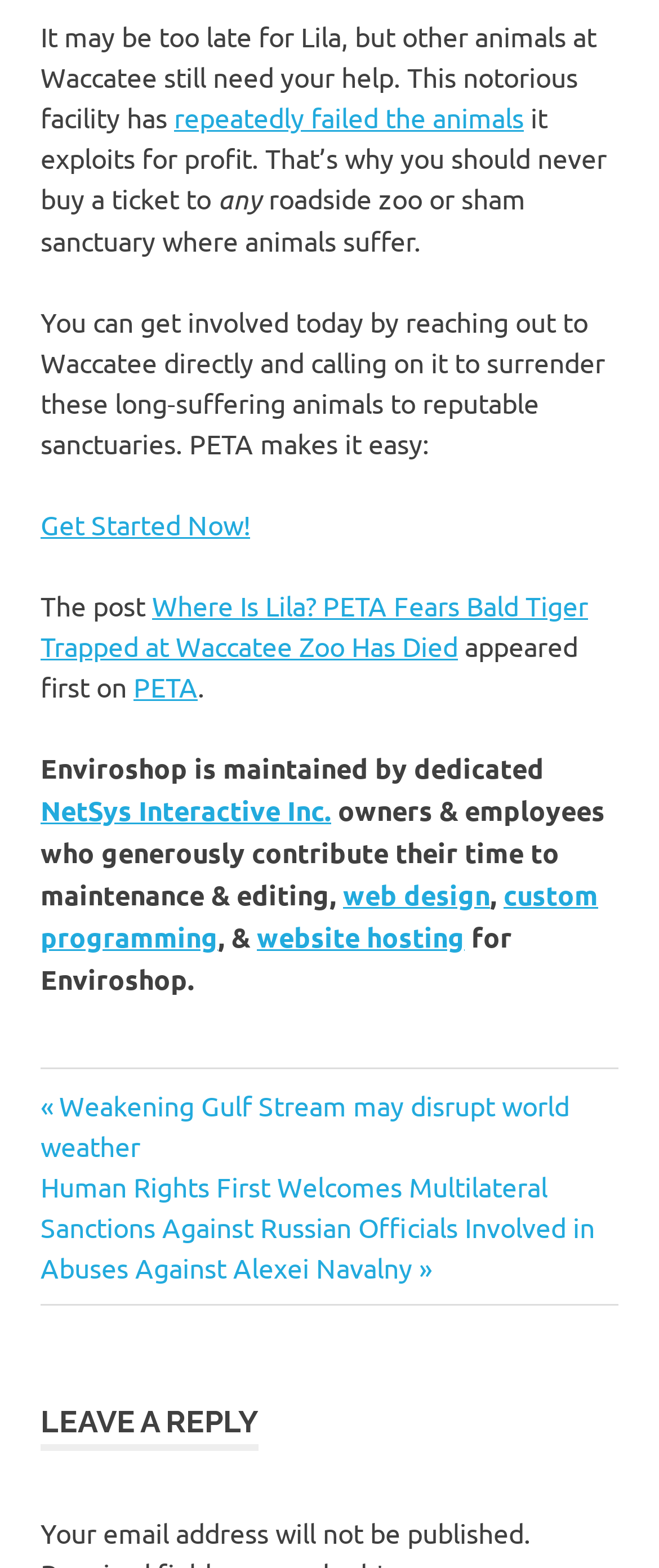Respond to the question below with a single word or phrase:
What is Waccatee?

a facility